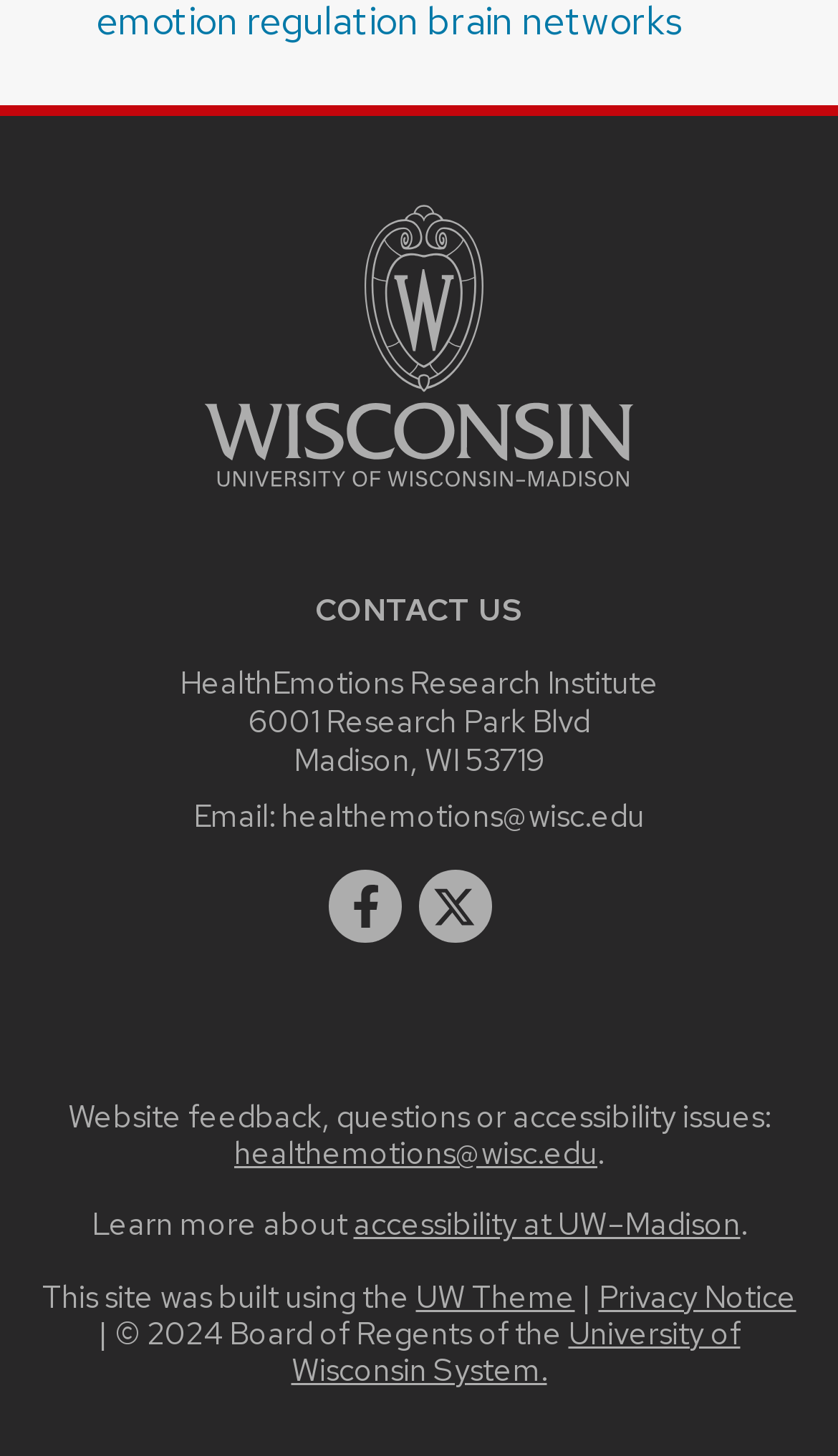What social media platforms are linked on the webpage?
Using the image as a reference, give a one-word or short phrase answer.

Facebook and Twitter